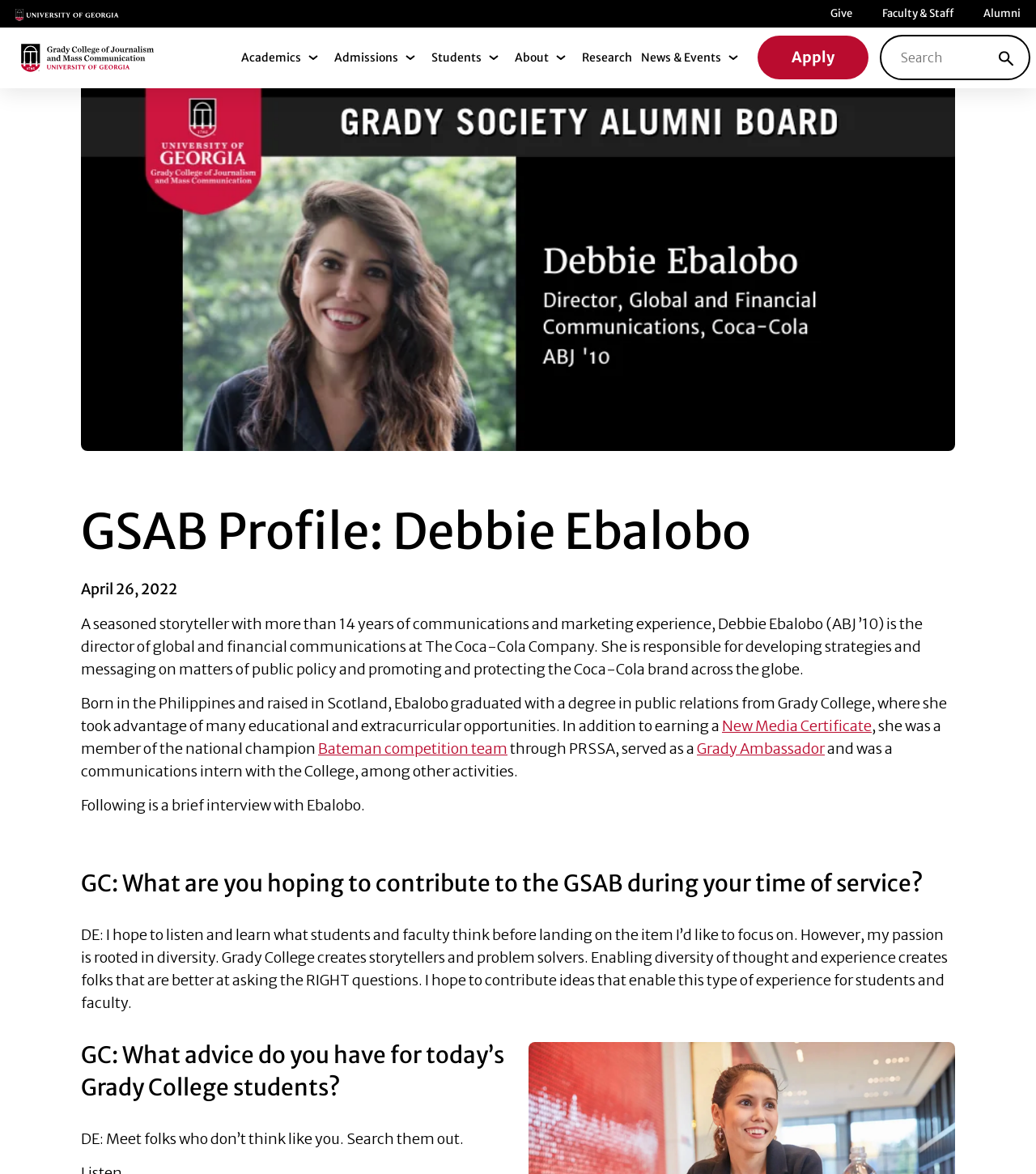What is the company Debbie Ebalobo works for?
Please elaborate on the answer to the question with detailed information.

I found this answer by reading the text description of Debbie Ebalobo, which states that she 'is the director of global and financial communications at The Coca-Cola Company'.